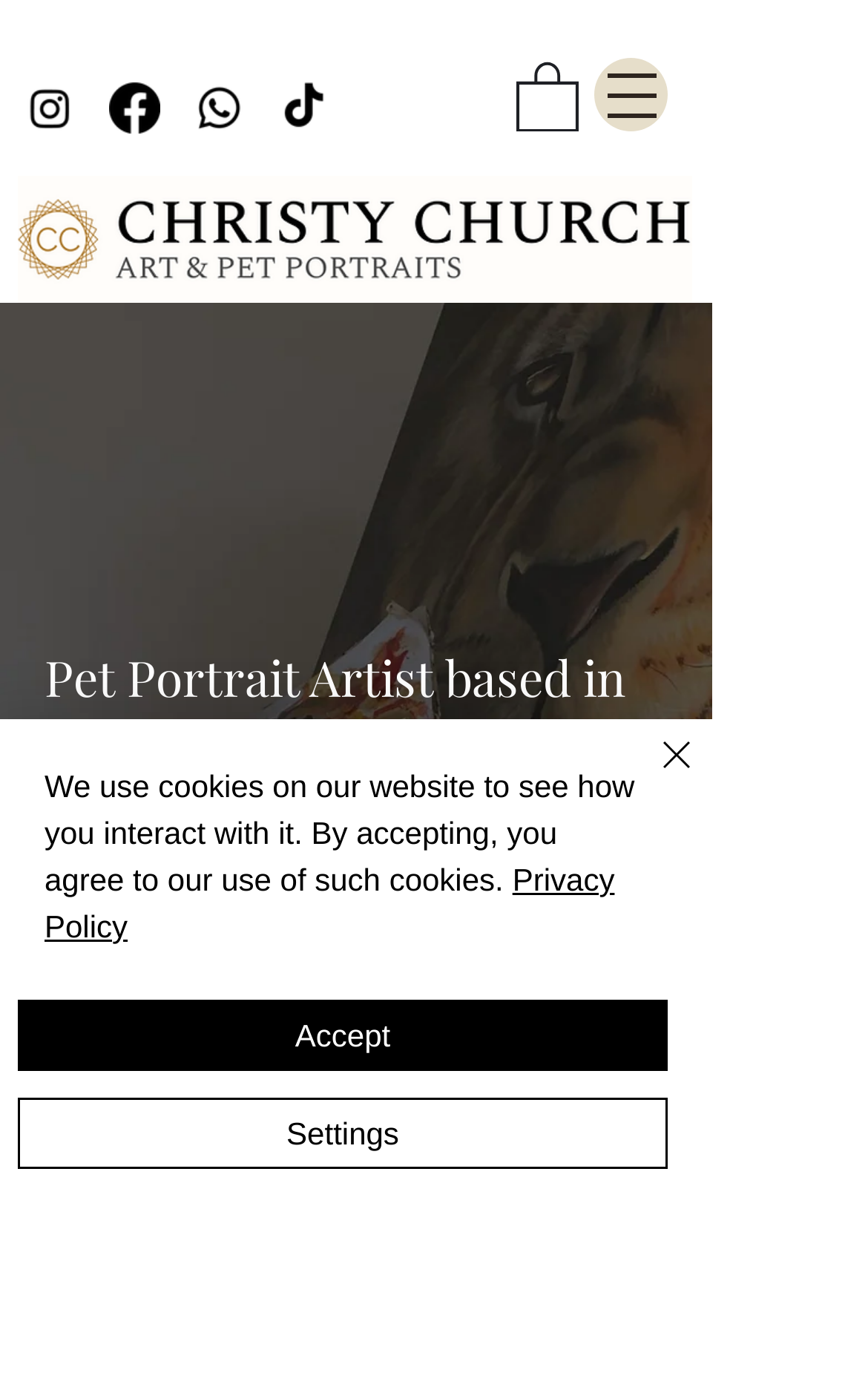Determine the bounding box coordinates of the clickable region to follow the instruction: "Go to Christy Church Art's TikTok page".

[0.321, 0.06, 0.379, 0.097]